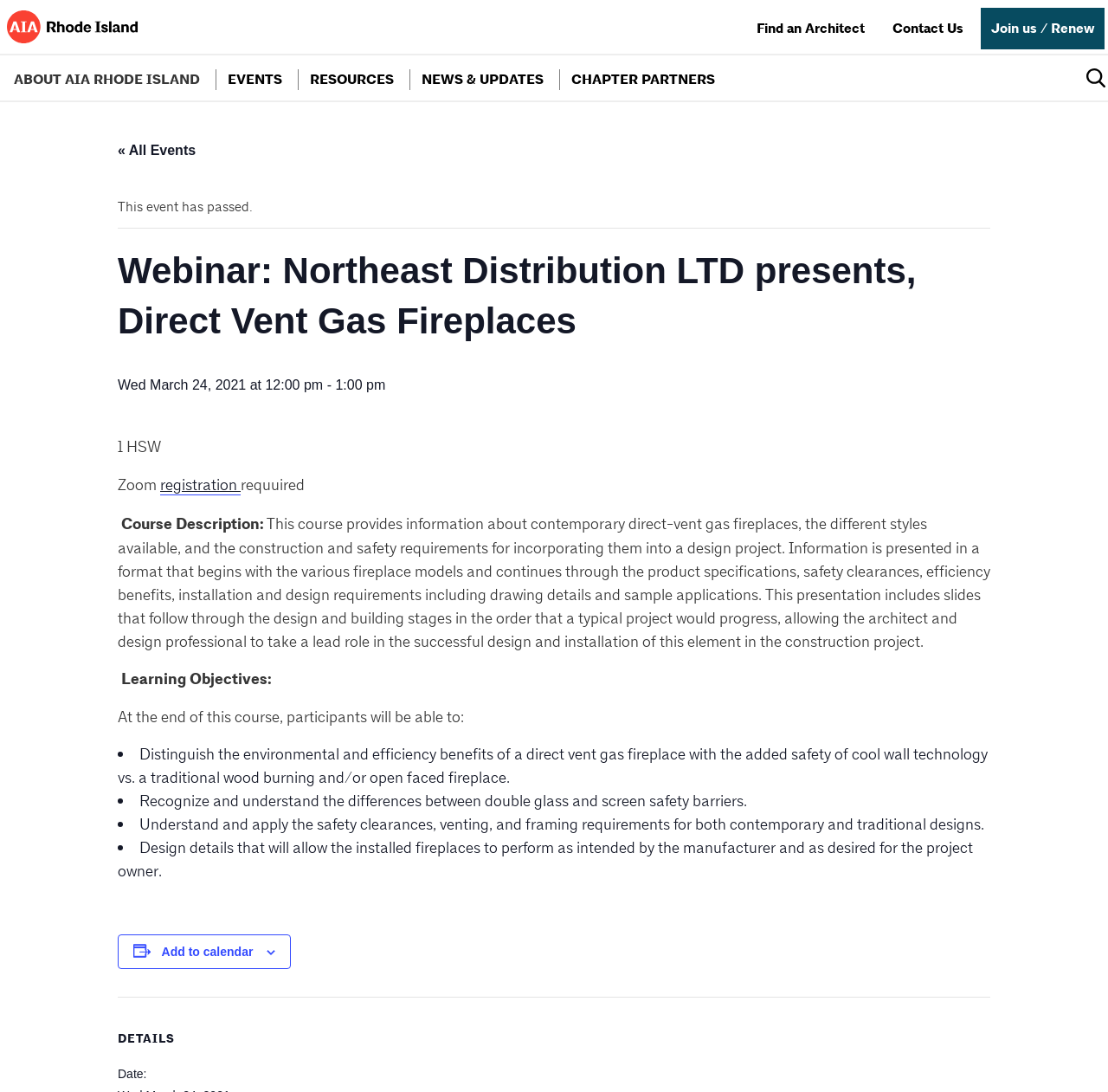Determine the bounding box coordinates of the clickable element necessary to fulfill the instruction: "Click the RECALL button". Provide the coordinates as four float numbers within the 0 to 1 range, i.e., [left, top, right, bottom].

None